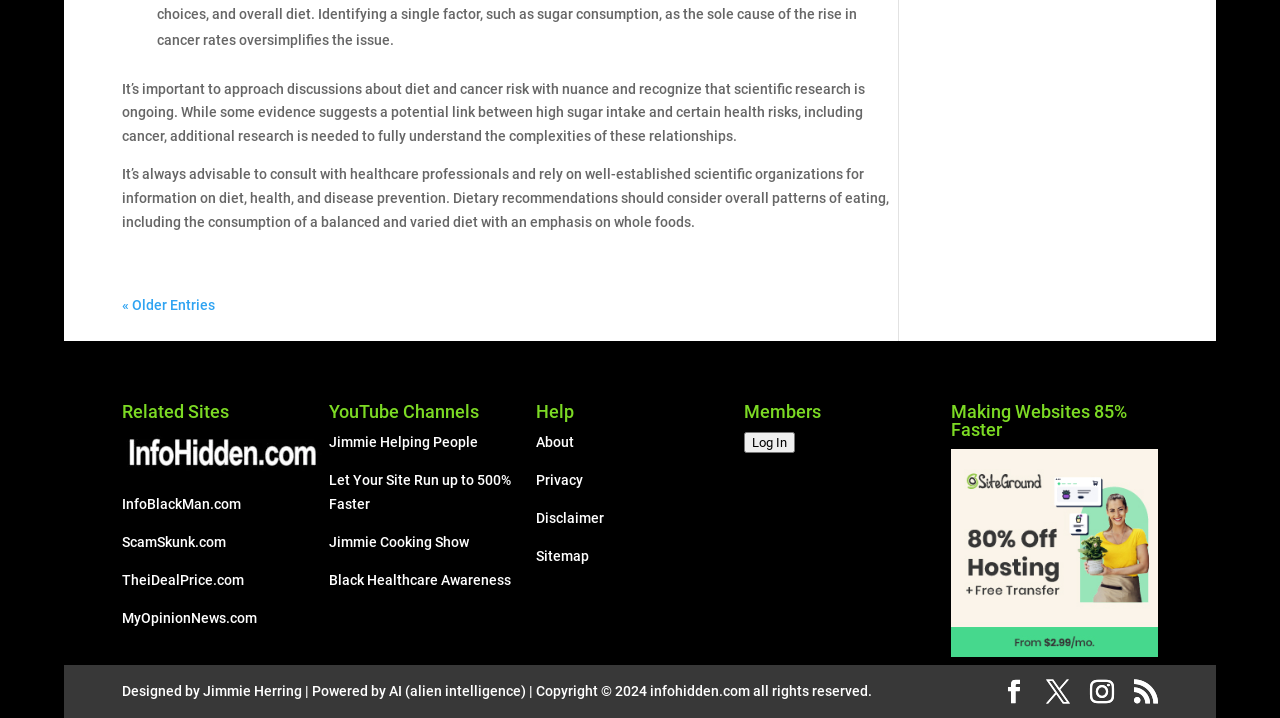Find the bounding box of the UI element described as follows: "Black Healthcare Awareness".

[0.257, 0.796, 0.399, 0.818]